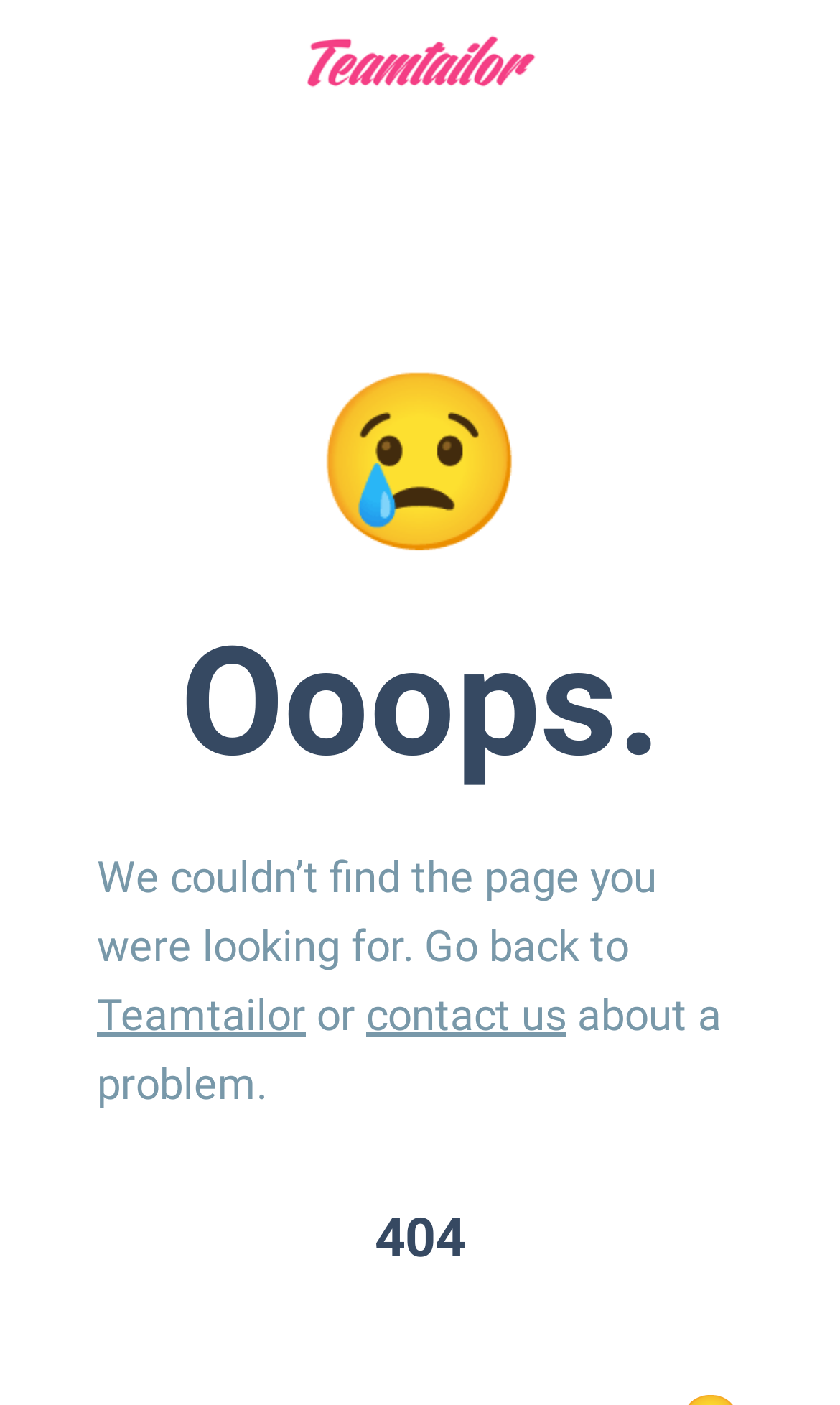Detail the various sections and features of the webpage.

The webpage displays a "404" error message, indicating that the page the user is looking for could not be found. At the top of the page, there is a logo of "Teamtailor" positioned almost centrally, taking up about half of the page's width. 

Below the logo, there is a main section that occupies most of the page's area. Within this section, a sad face emoji "😢" is displayed, followed by a heading that reads "Ooops." 

Below the heading, there is a paragraph of text that explains the error, stating that the page the user was looking for could not be found. This text is accompanied by two links: "Teamtailor" and "contact us", which are positioned side by side, with the text "or" in between. The paragraph concludes with the sentence "about a problem." 

At the bottom of the main section, there is a large "404" text, which is centered horizontally.